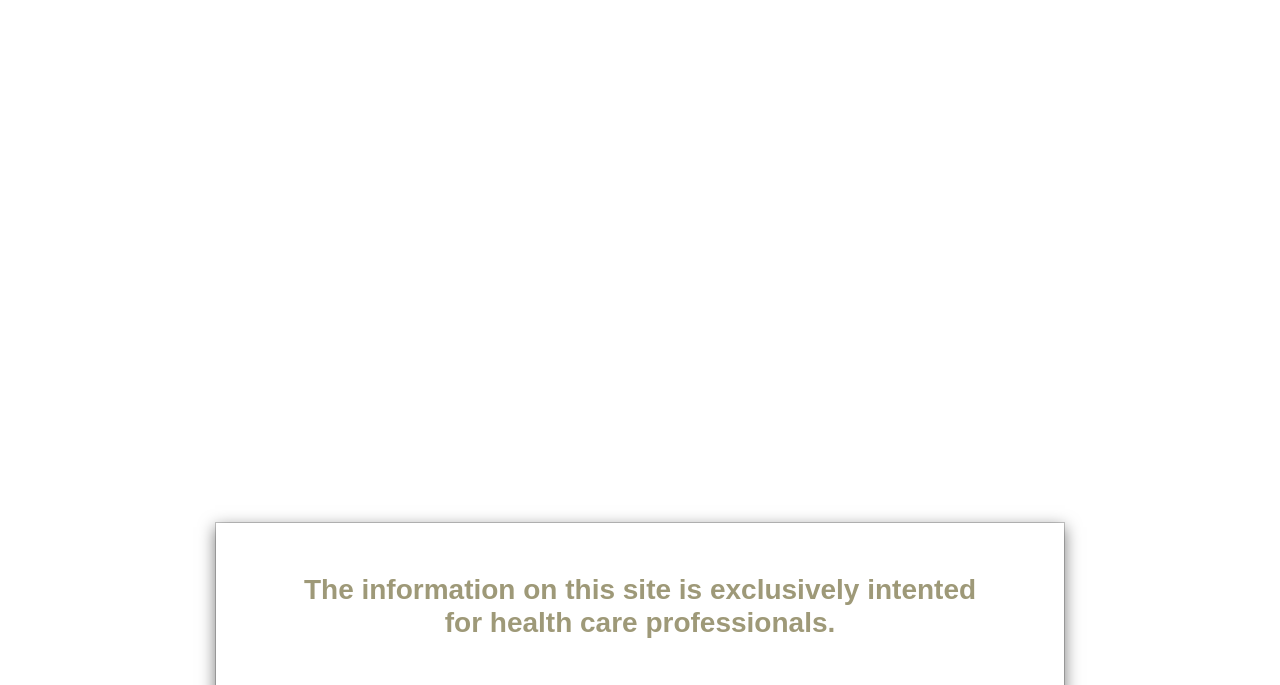Please give a short response to the question using one word or a phrase:
What is the read time of the article?

4 mins